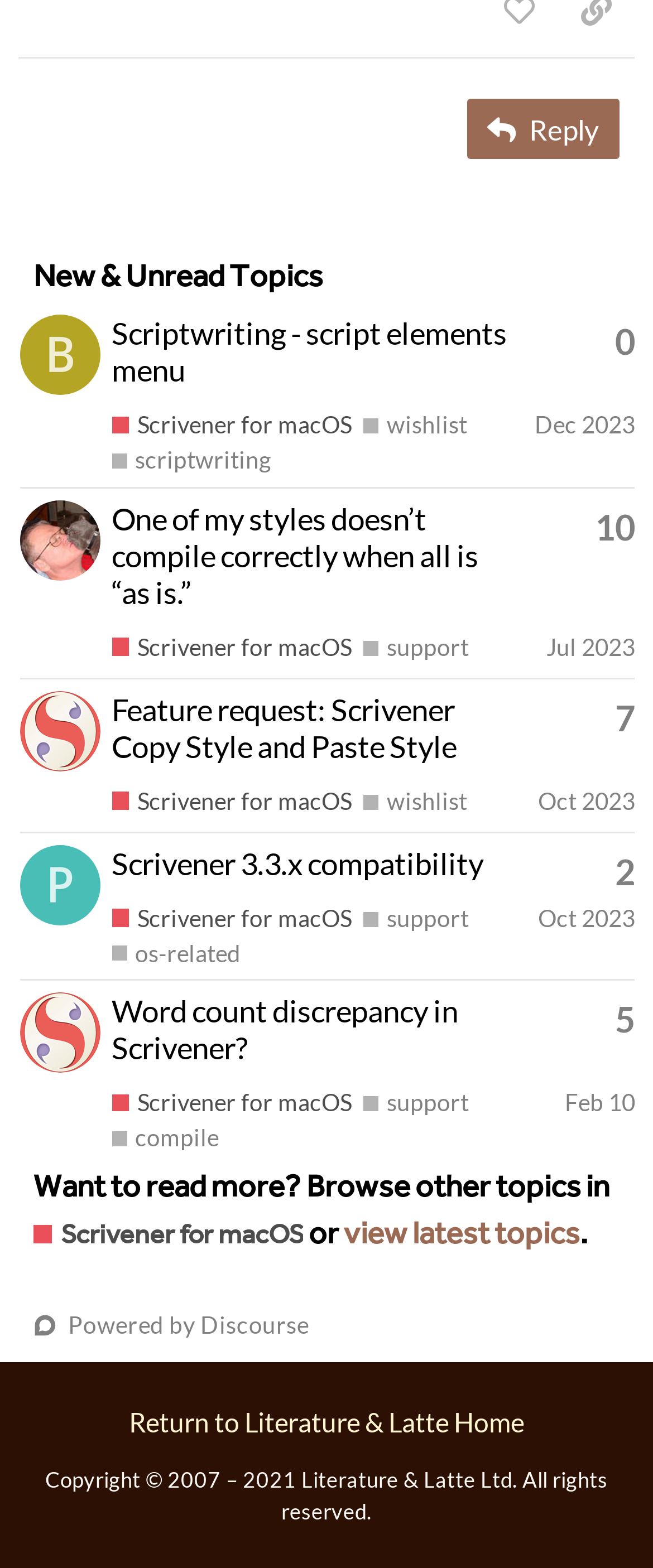Answer succinctly with a single word or phrase:
What is the topic of the webpage?

Scrivener for macOS